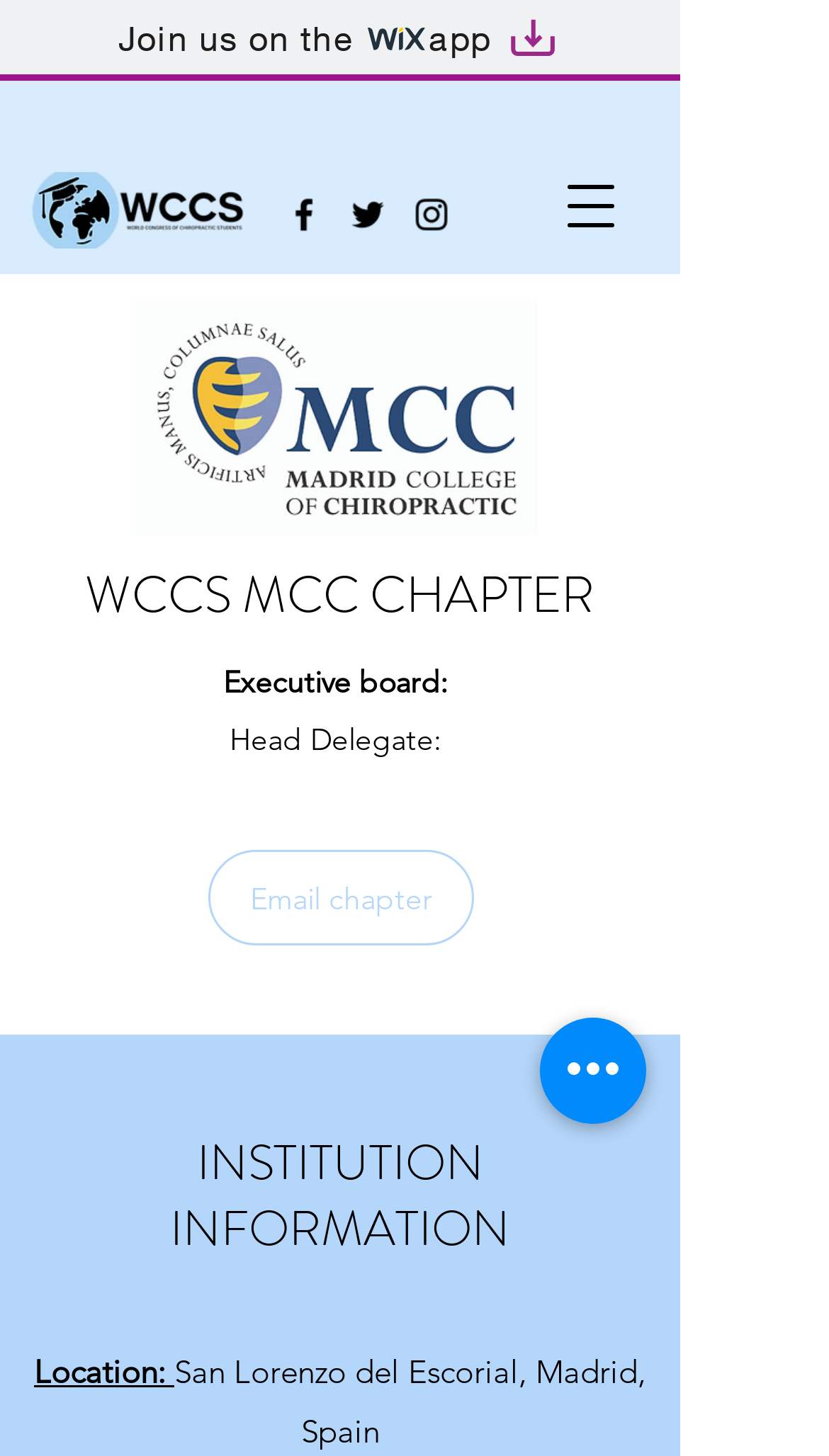What is the name of the chapter?
Using the image as a reference, answer the question with a short word or phrase.

WCCS MCC CHAPTER